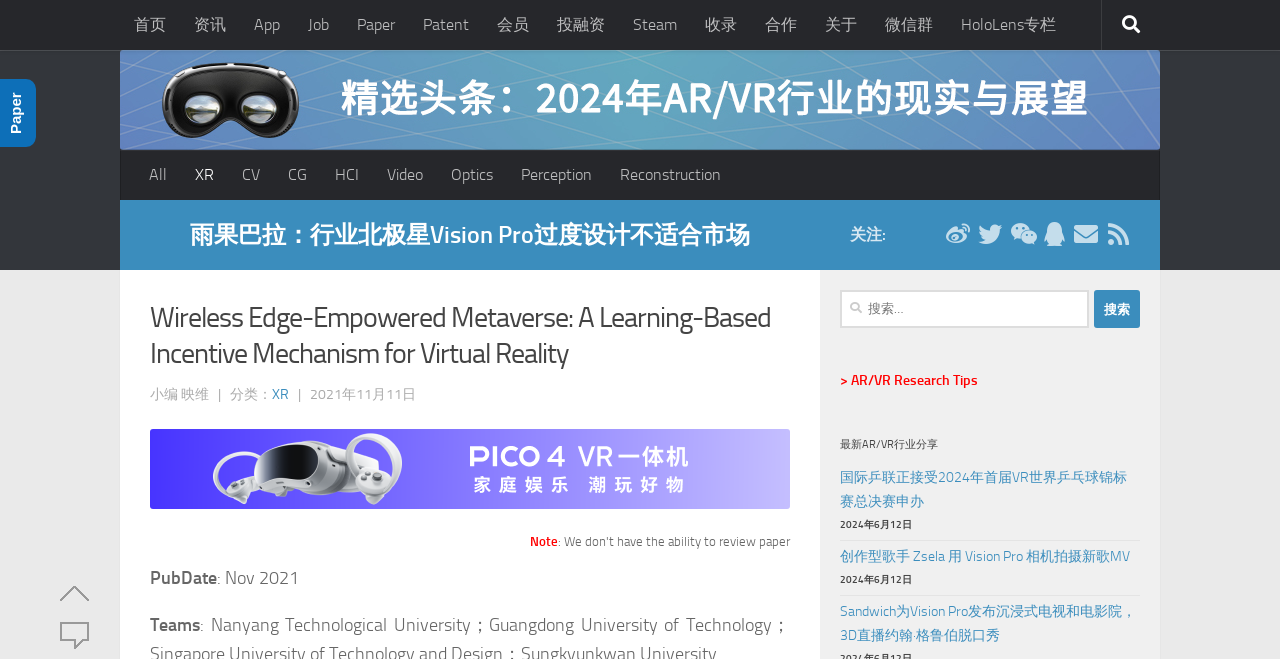Determine the bounding box coordinates of the clickable element to complete this instruction: "Search for something". Provide the coordinates in the format of four float numbers between 0 and 1, [left, top, right, bottom].

None